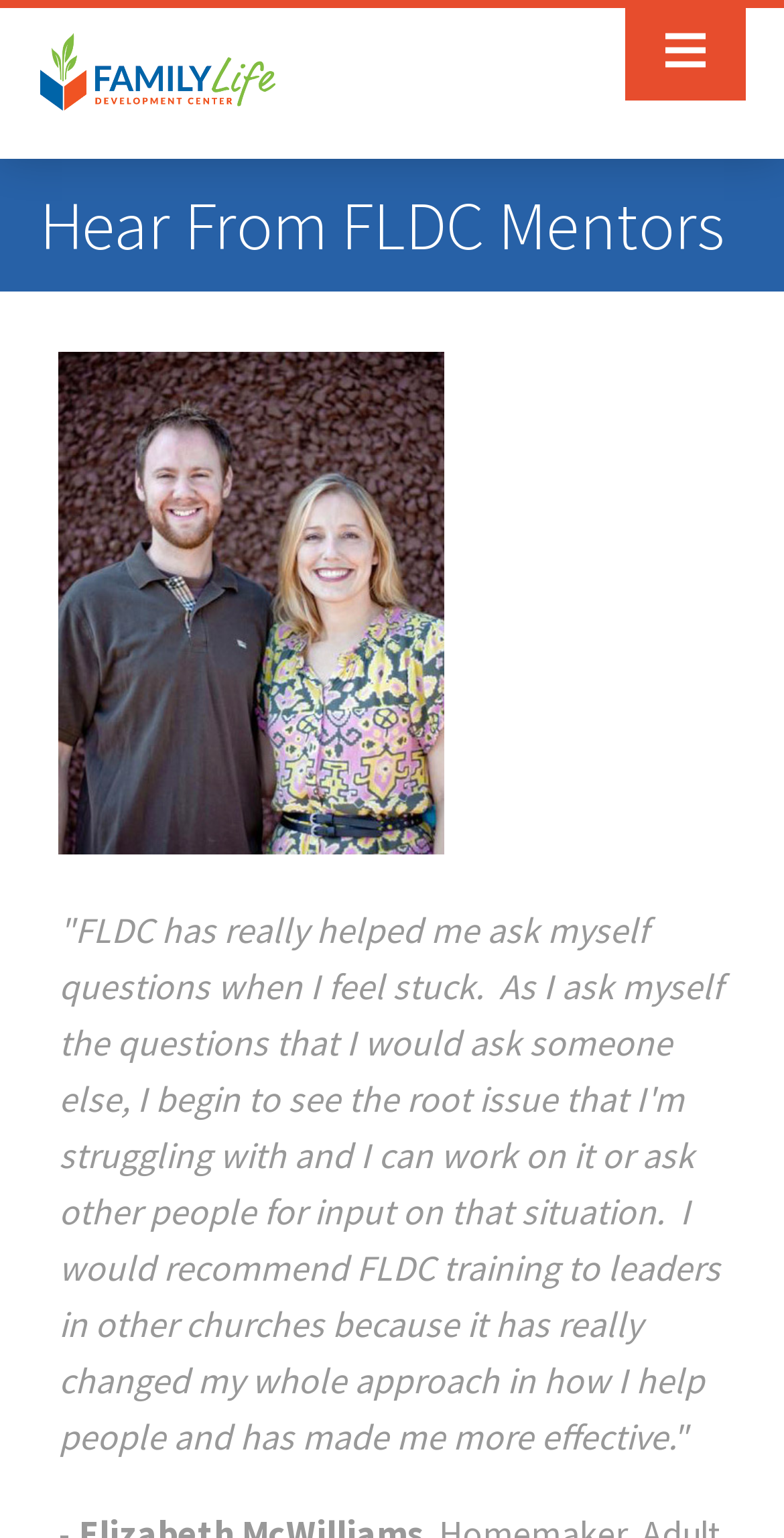Based on the provided description, "Stories", find the bounding box of the corresponding UI element in the screenshot.

[0.0, 0.157, 1.0, 0.209]